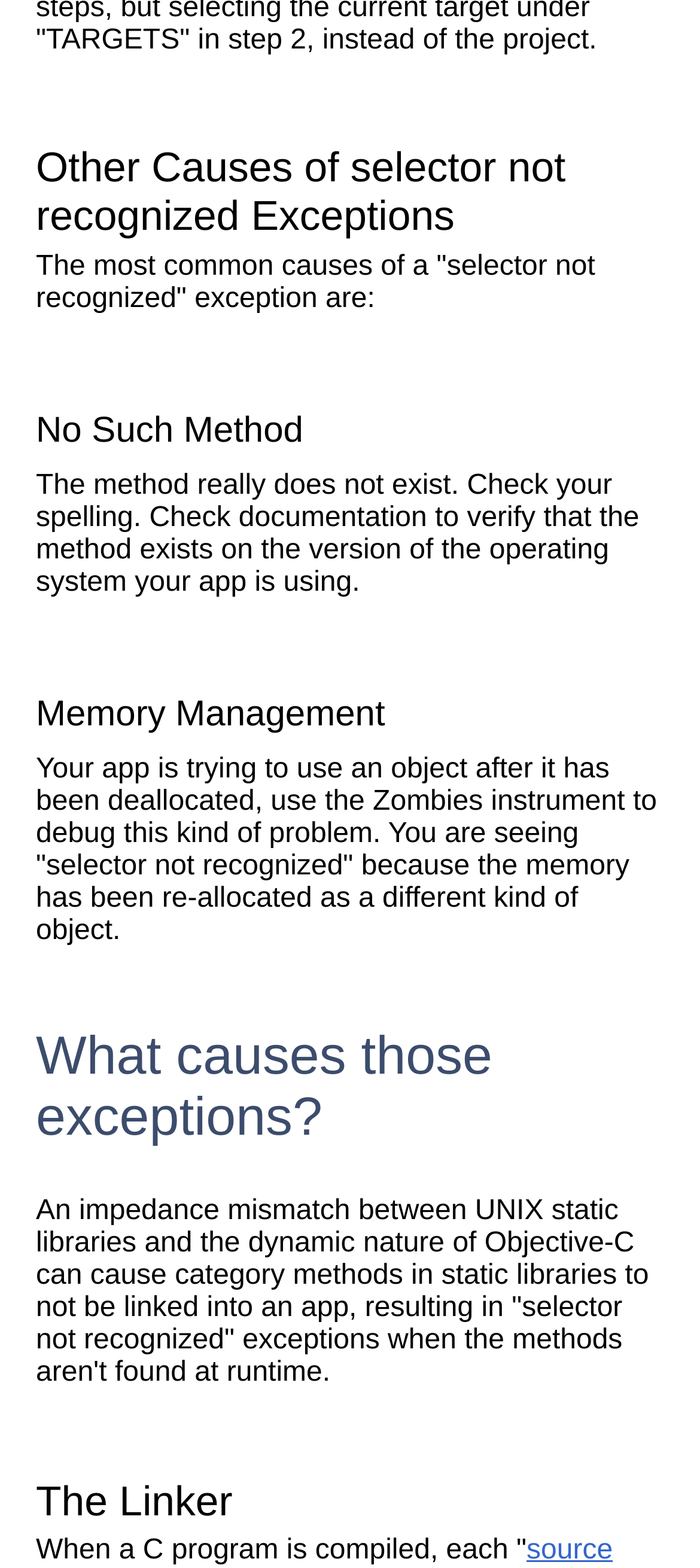Answer the question using only one word or a concise phrase: What should you do if a method really does not exist?

Check spelling and documentation